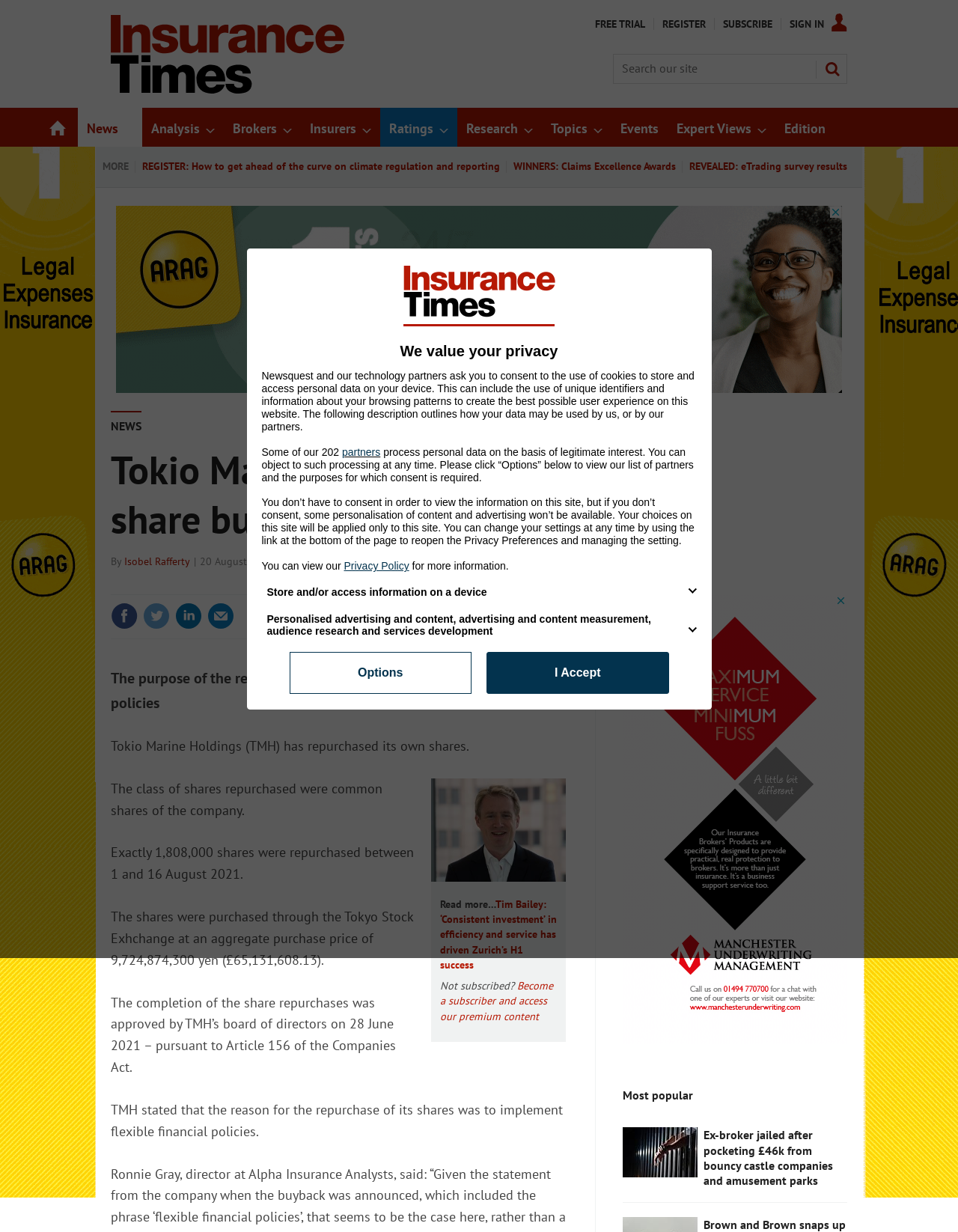With reference to the image, please provide a detailed answer to the following question: What is the purpose of the 'SEARCH' button?

The 'SEARCH' button is located in the search bar at the top right of the webpage, and its purpose is to initiate a search query on the website. This can be inferred from the button's label and its position within the search bar.